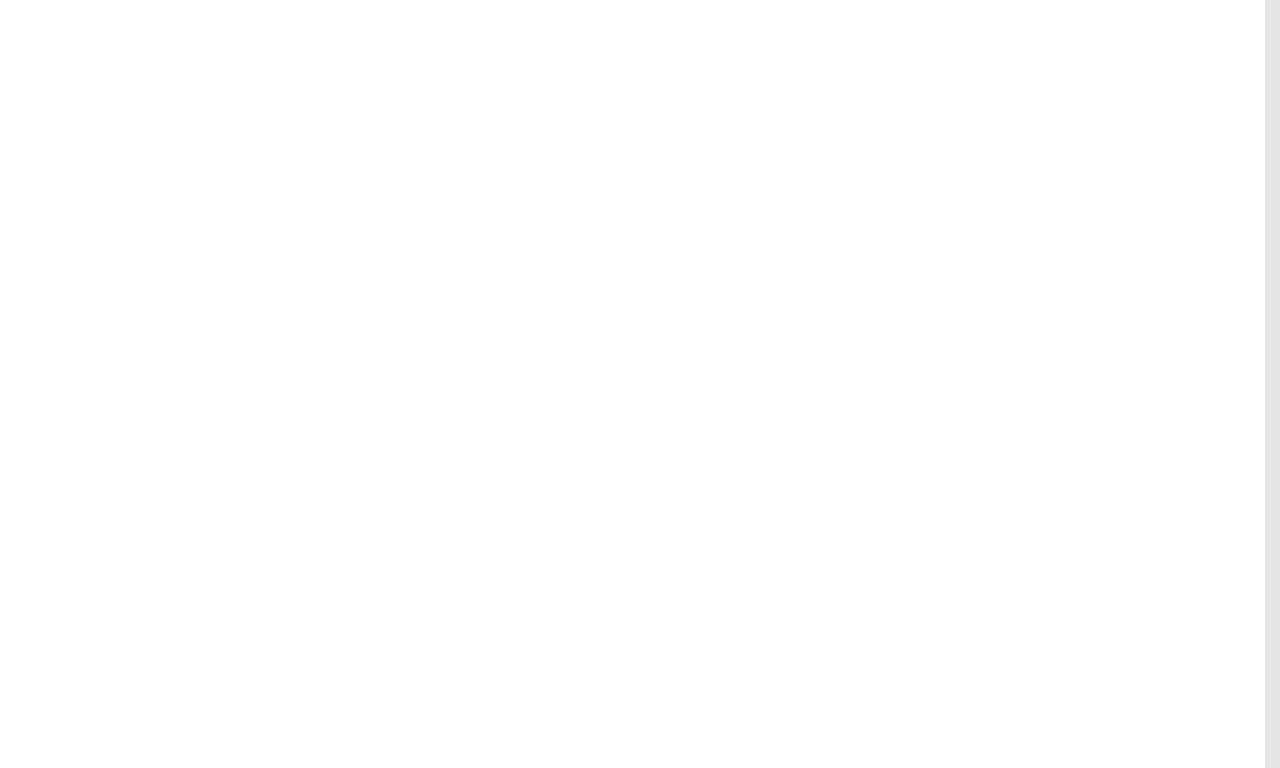Find the bounding box coordinates corresponding to the UI element with the description: "About Us". The coordinates should be formatted as [left, top, right, bottom], with values as floats between 0 and 1.

[0.229, 0.337, 0.354, 0.418]